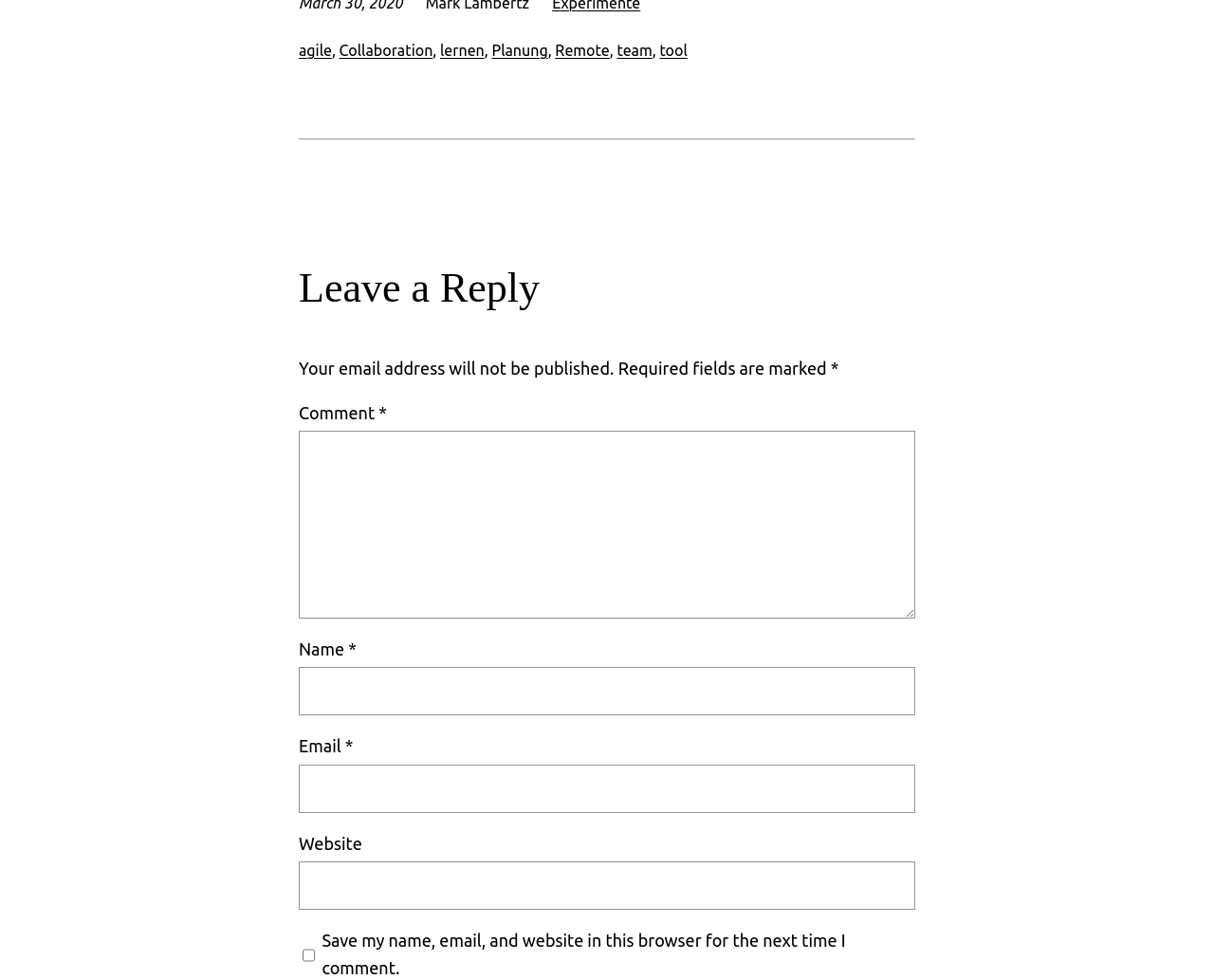Indicate the bounding box coordinates of the element that needs to be clicked to satisfy the following instruction: "Check the 'Save my name, email, and website in this browser for the next time I comment.' checkbox". The coordinates should be four float numbers between 0 and 1, i.e., [left, top, right, bottom].

[0.249, 0.952, 0.259, 0.998]